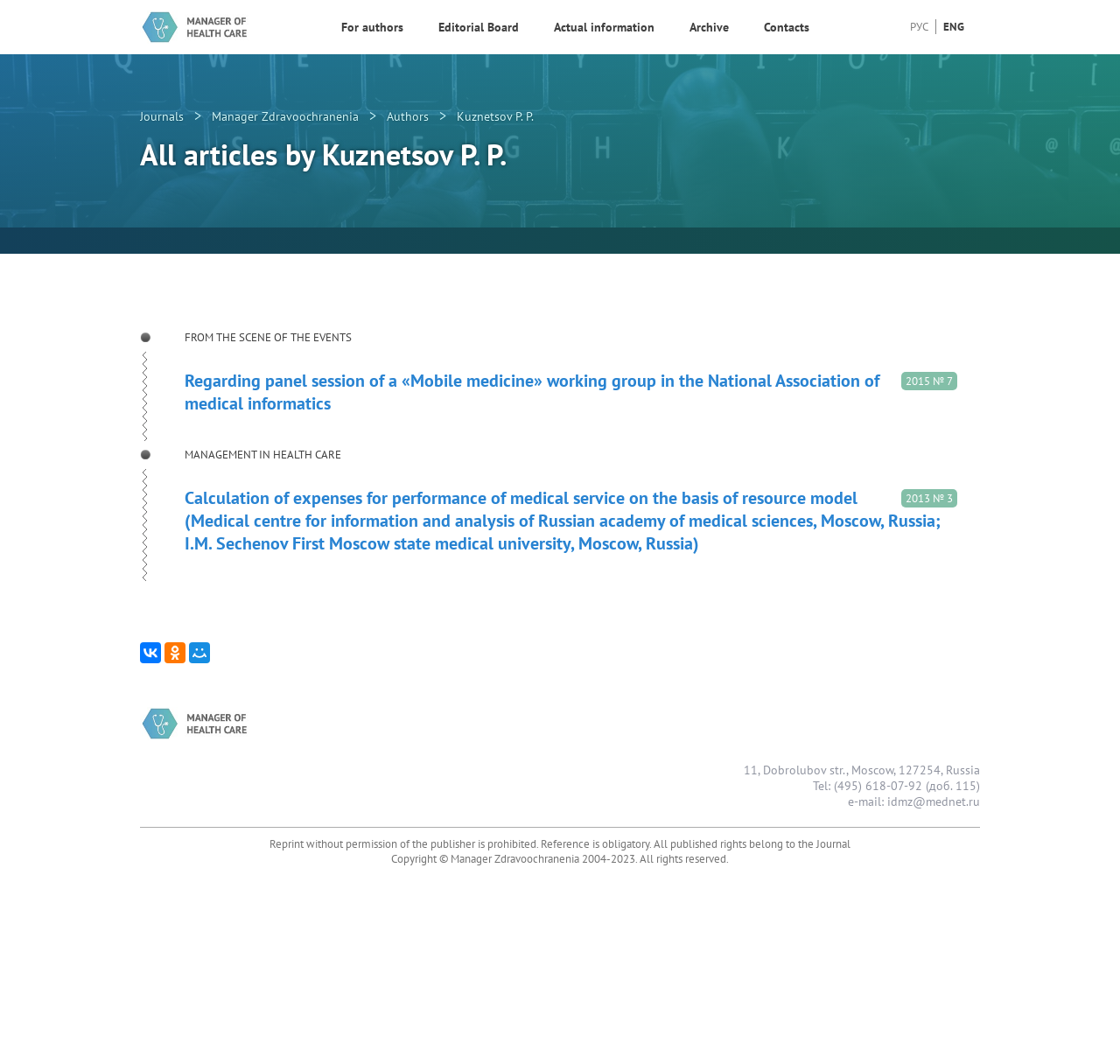Look at the image and write a detailed answer to the question: 
What is the author of the articles?

The webpage has a heading 'All articles by Kuznetsov P. P.' and multiple links to articles with the author's name 'Kuznetsov P. P.' mentioned, indicating that Kuznetsov P. P. is the author of the articles listed on the webpage.